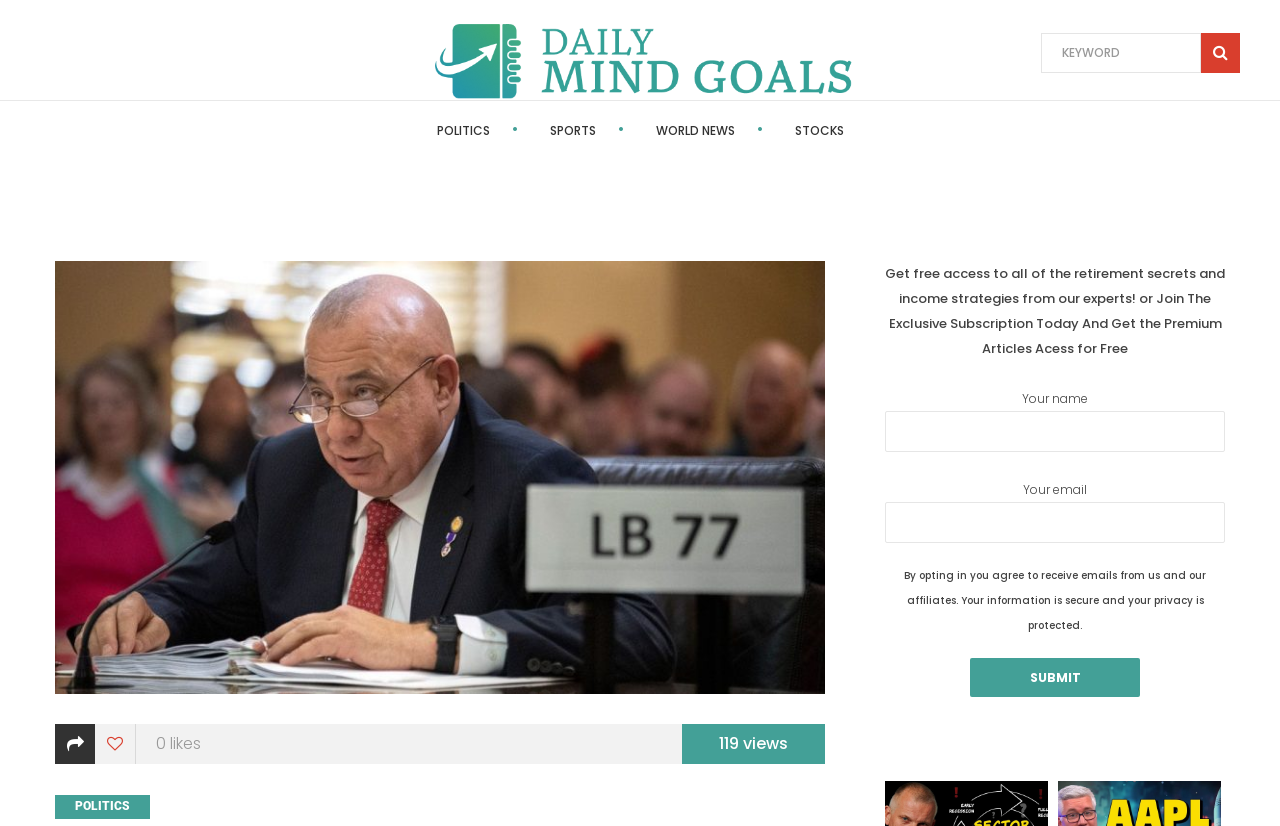Answer the question using only a single word or phrase: 
What type of content is categorized?

News